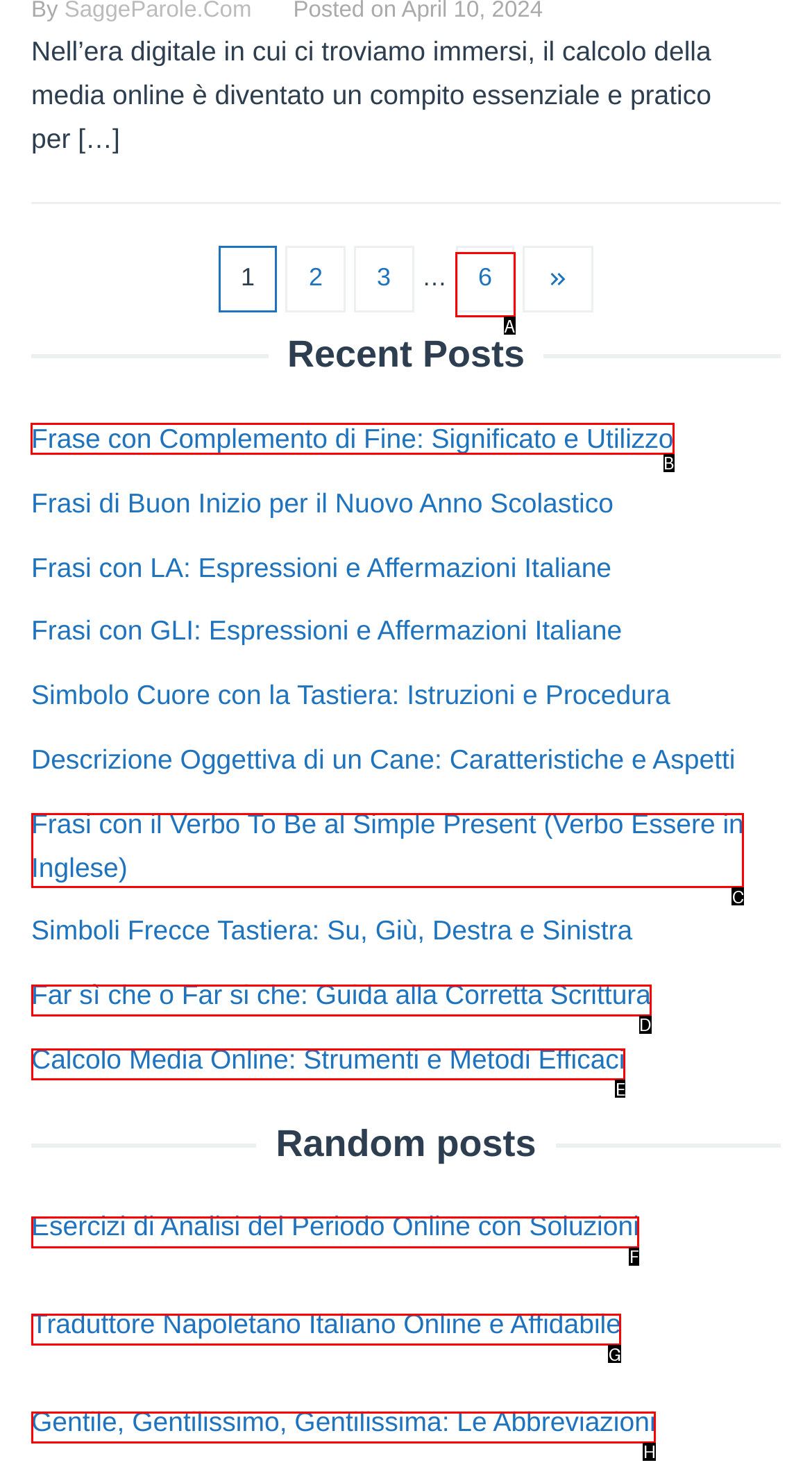Specify the letter of the UI element that should be clicked to achieve the following: Click on the 'Frase con Complemento di Fine: Significato e Utilizzo' link
Provide the corresponding letter from the choices given.

B